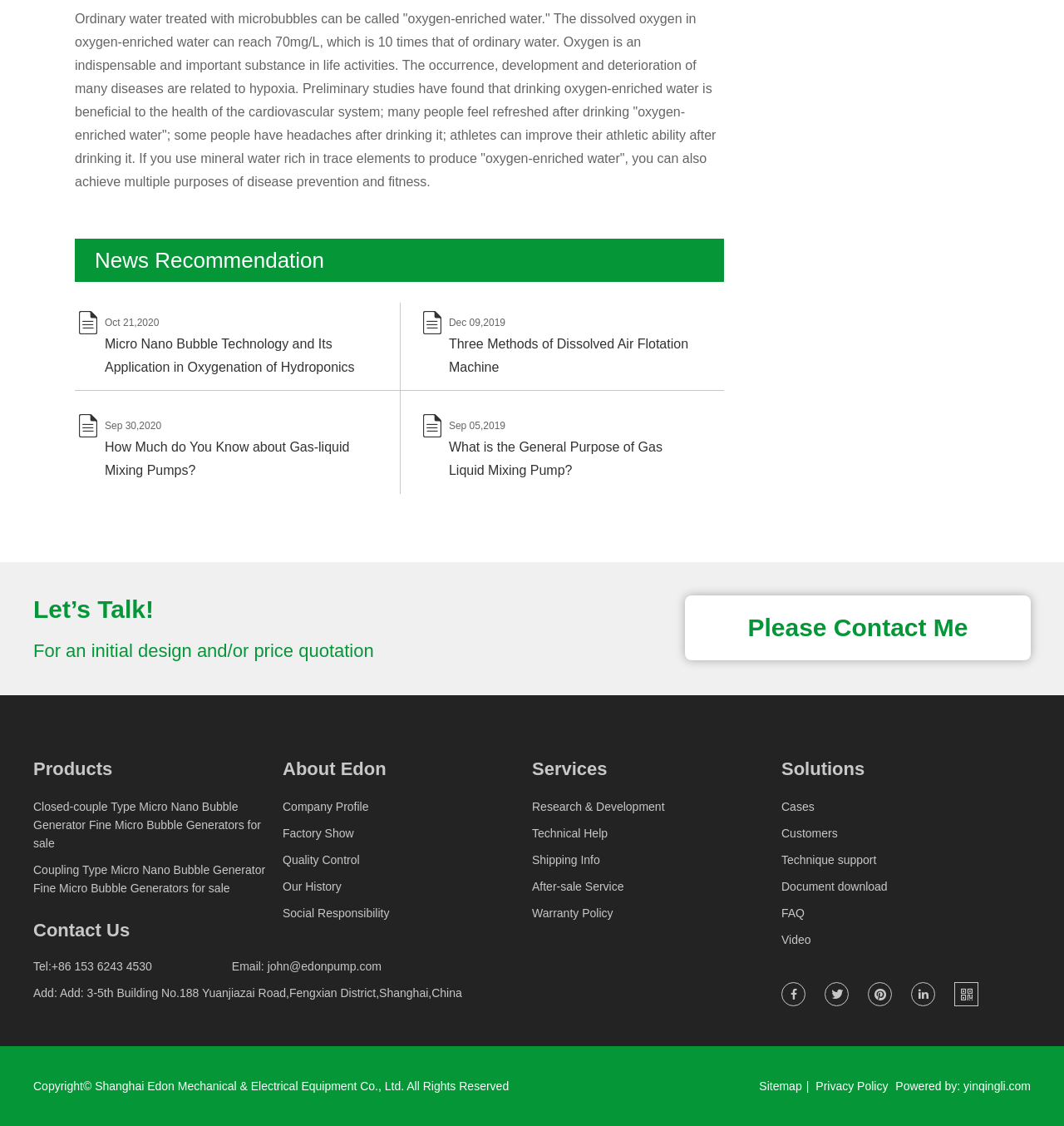Find the UI element described as: "Please Contact Me" and predict its bounding box coordinates. Ensure the coordinates are four float numbers between 0 and 1, [left, top, right, bottom].

[0.644, 0.529, 0.969, 0.587]